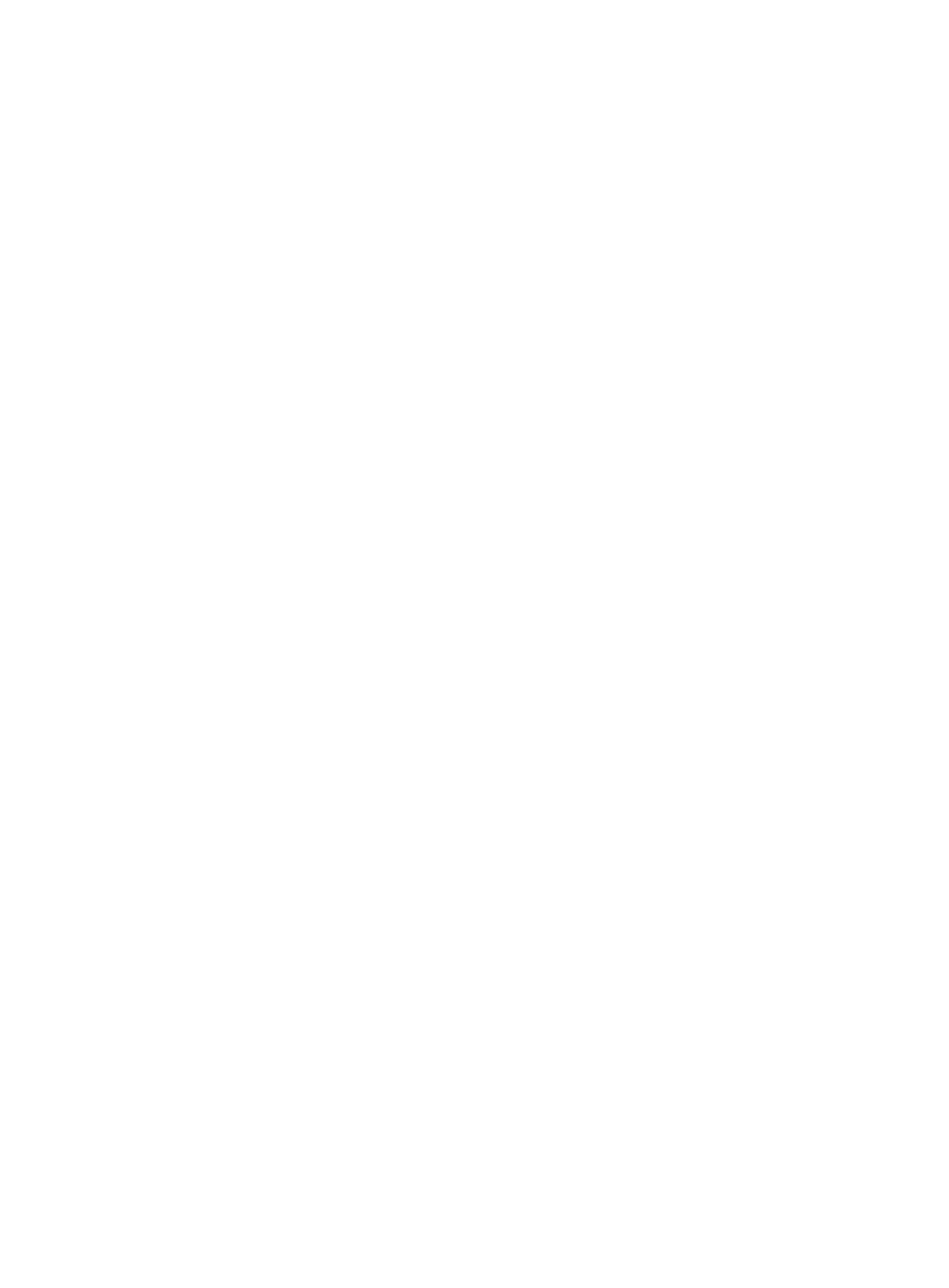Carefully examine the image and provide an in-depth answer to the question: What is the address of the Mercedes-Benz Art Collection?

The webpage has a contentinfo section with a series of StaticText elements, including 'Postal address', 'Mercedes-Benz Group AG', 'IL/IMA – Art Department', 'HPC F391', '70546 Stuttgart', and 'Germany', which together form the address of the Mercedes-Benz Art Collection.